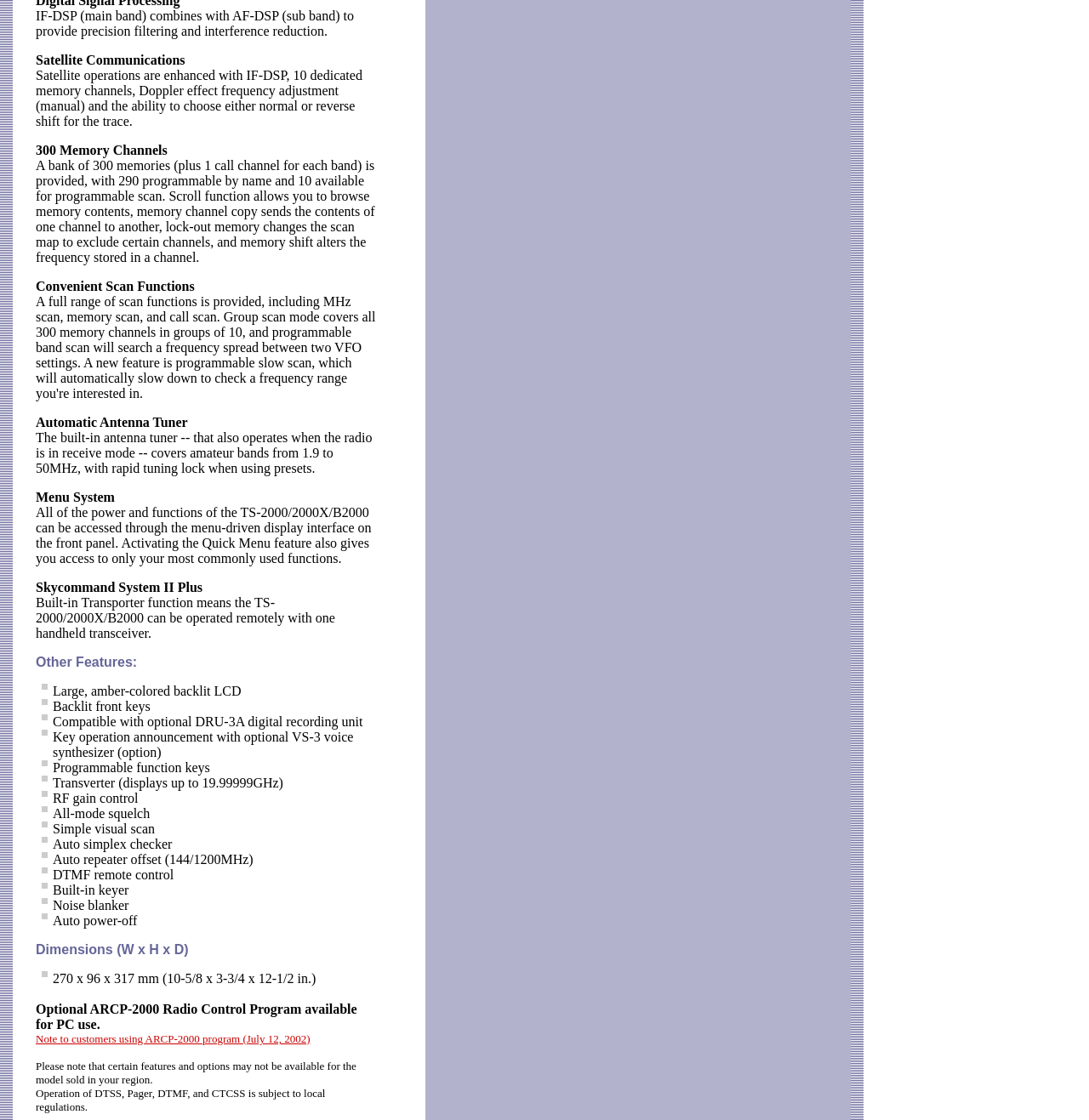Give a concise answer using only one word or phrase for this question:
How many memory channels does the TS-2000/2000X/B2000 have?

300